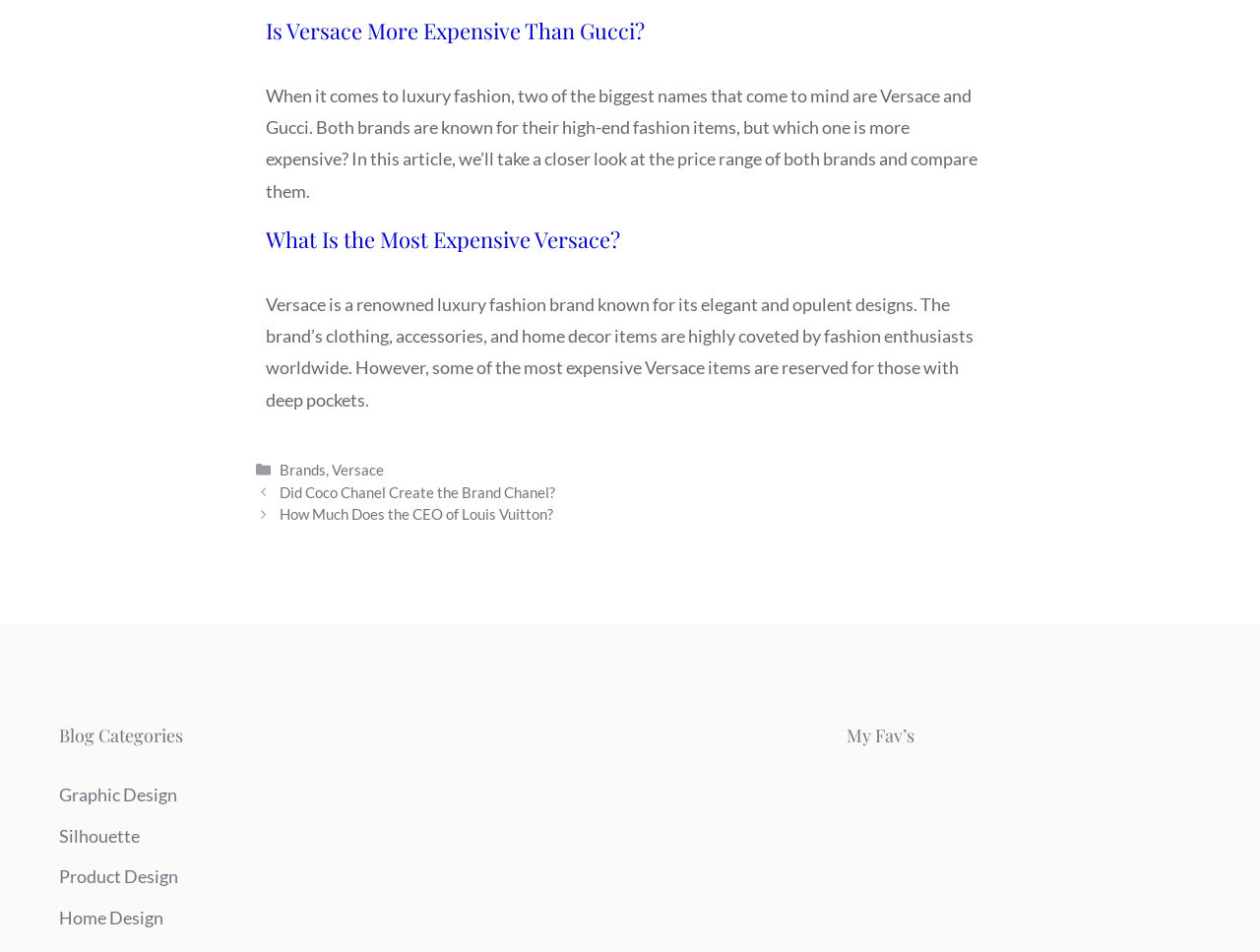Please give a short response to the question using one word or a phrase:
What is the purpose of the 'Posts' section?

To list related articles